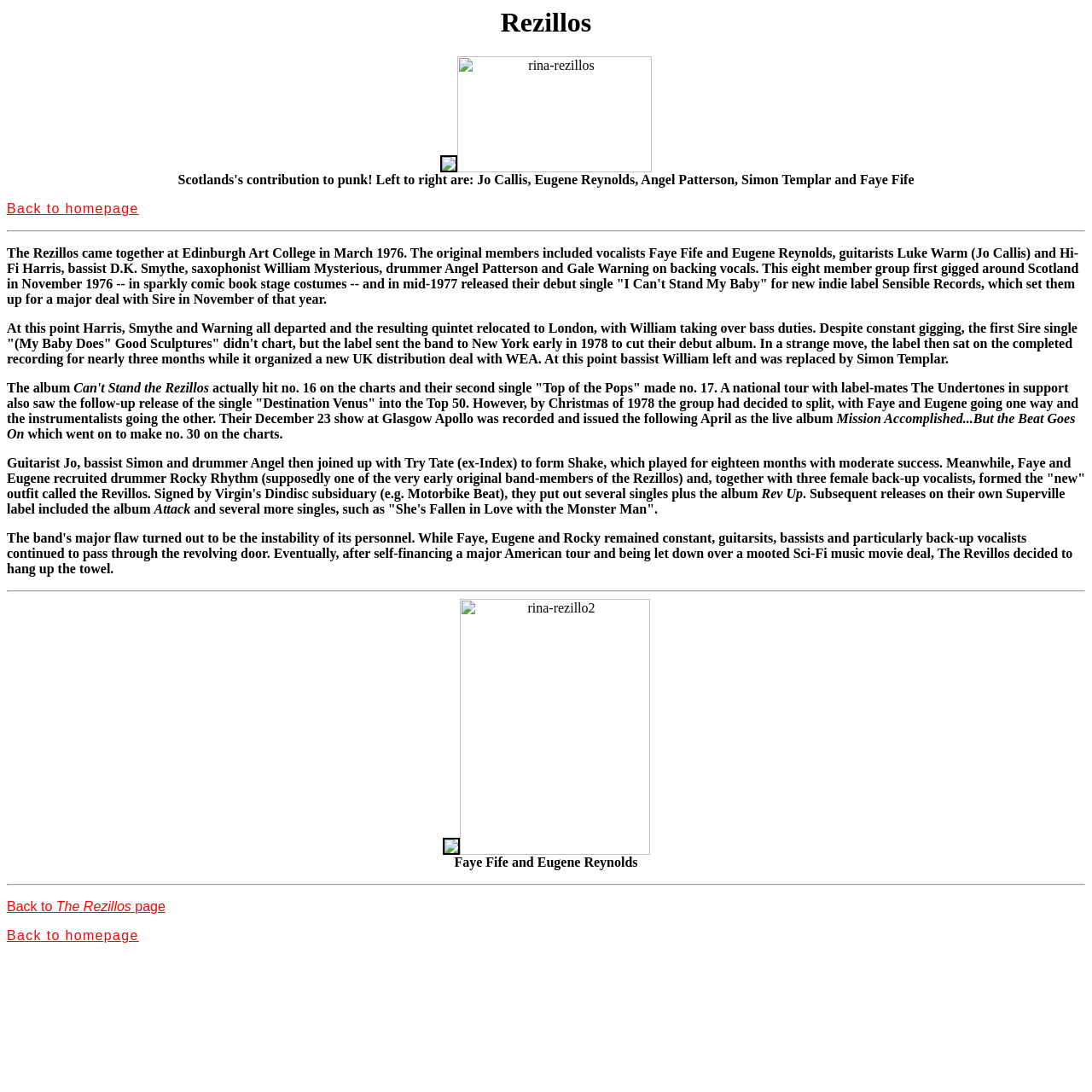Bounding box coordinates are specified in the format (top-left x, top-left y, bottom-right x, bottom-right y). All values are floating point numbers bounded between 0 and 1. Please provide the bounding box coordinate of the region this sentence describes: Back to homepage

[0.006, 0.185, 0.127, 0.198]